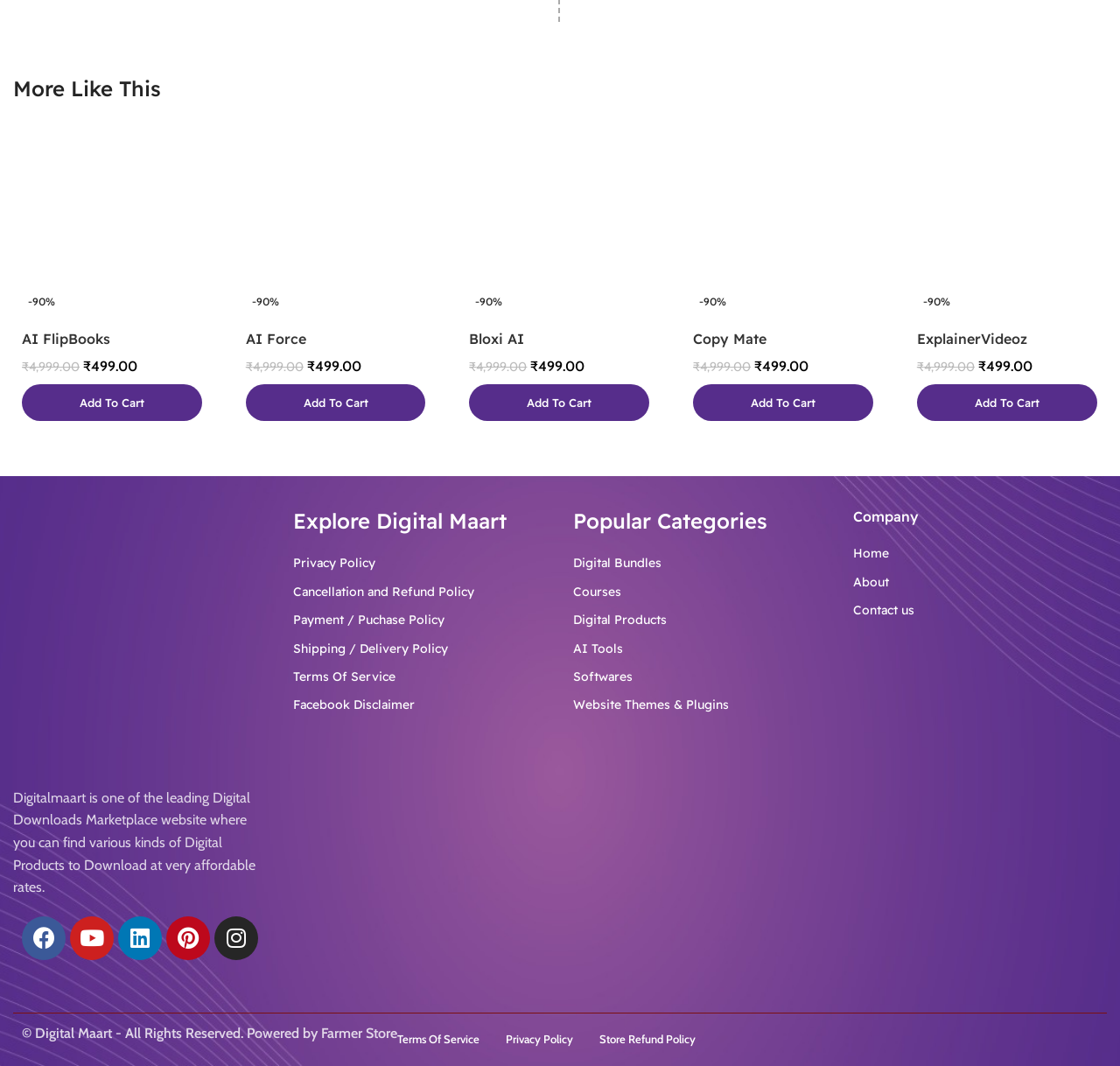Please identify the bounding box coordinates of the clickable region that I should interact with to perform the following instruction: "Follow Digital Maart on Facebook". The coordinates should be expressed as four float numbers between 0 and 1, i.e., [left, top, right, bottom].

[0.02, 0.859, 0.059, 0.9]